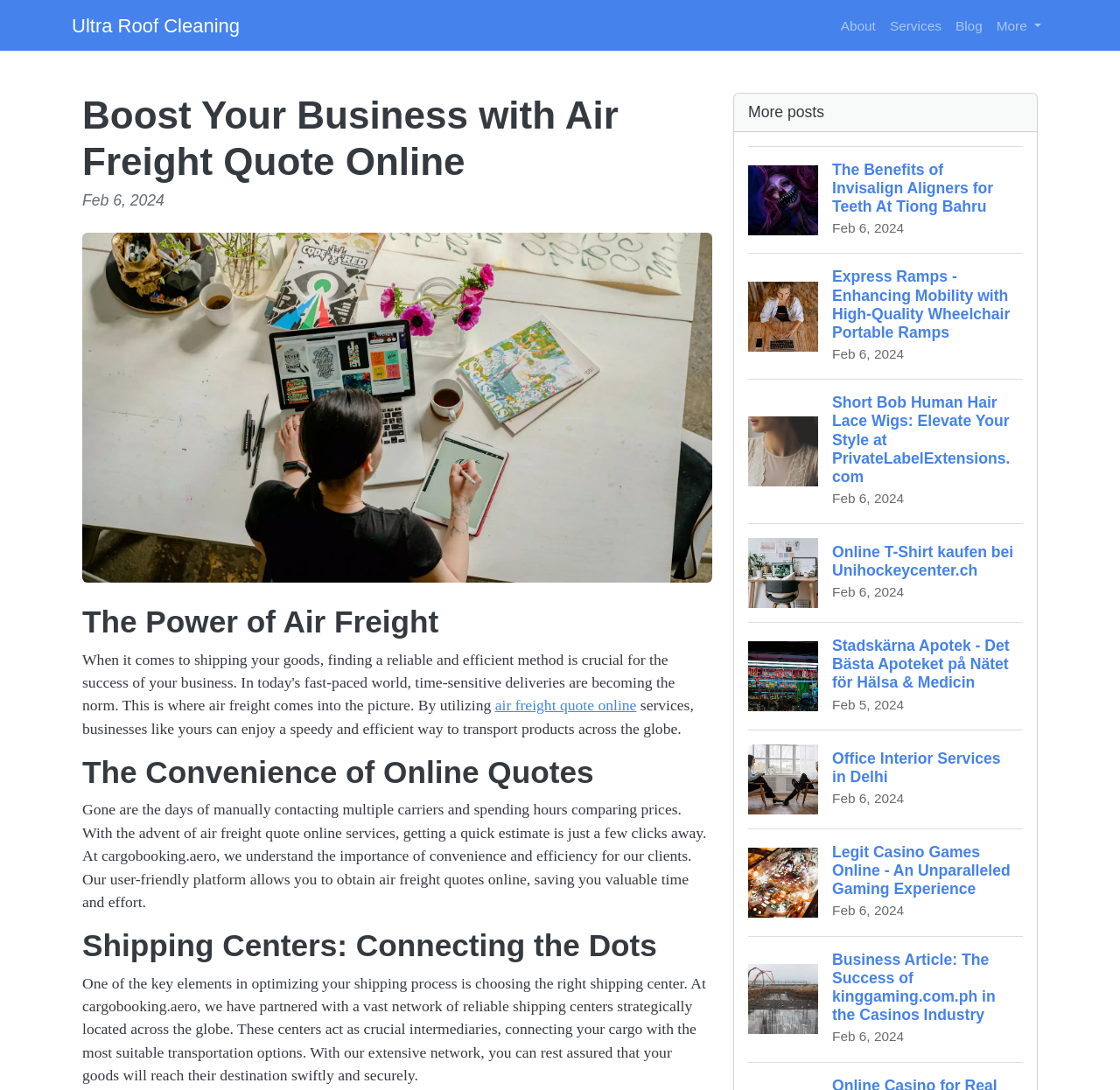Please locate and retrieve the main header text of the webpage.

Boost Your Business with Air Freight Quote Online